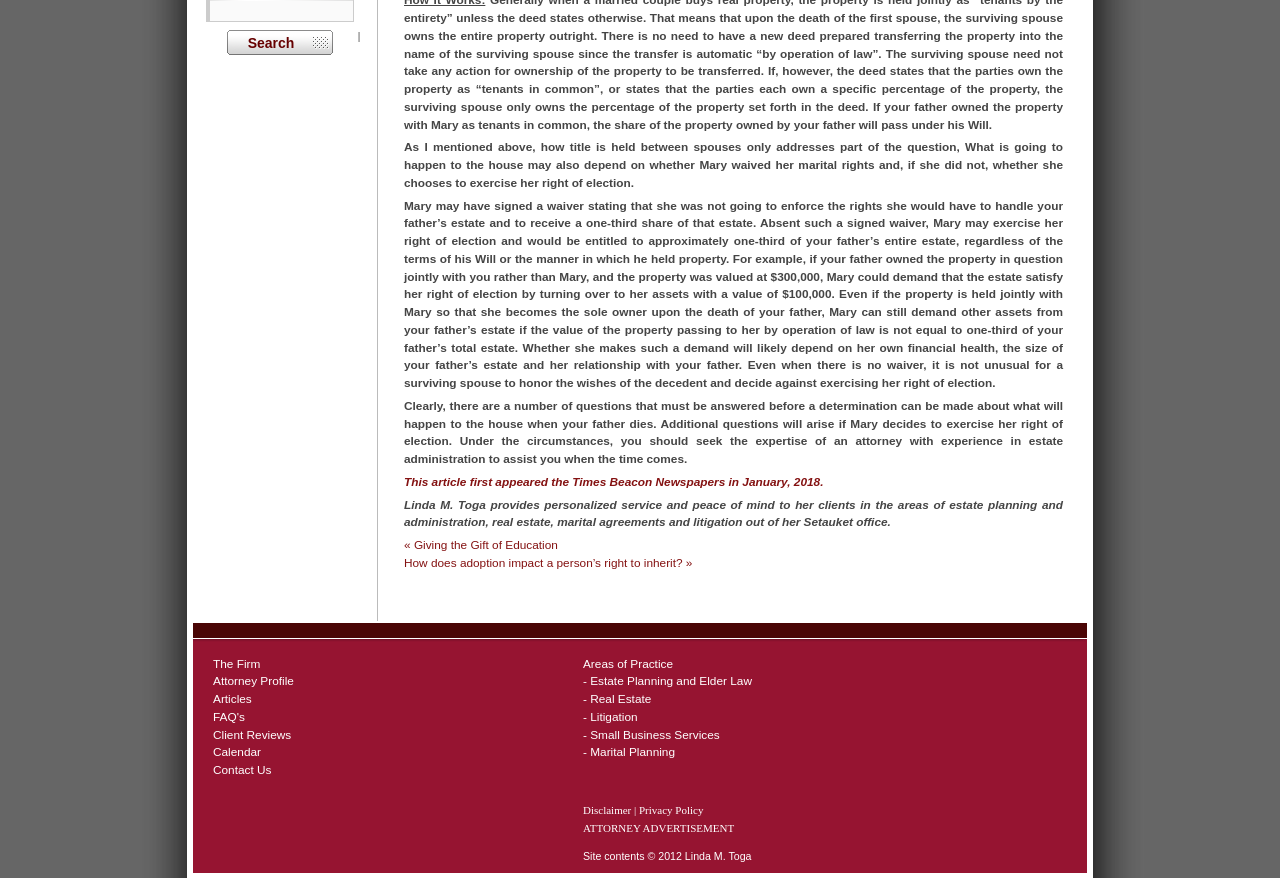Find the bounding box coordinates for the HTML element described in this sentence: "- Real Estate". Provide the coordinates as four float numbers between 0 and 1, in the format [left, top, right, bottom].

[0.455, 0.788, 0.509, 0.804]